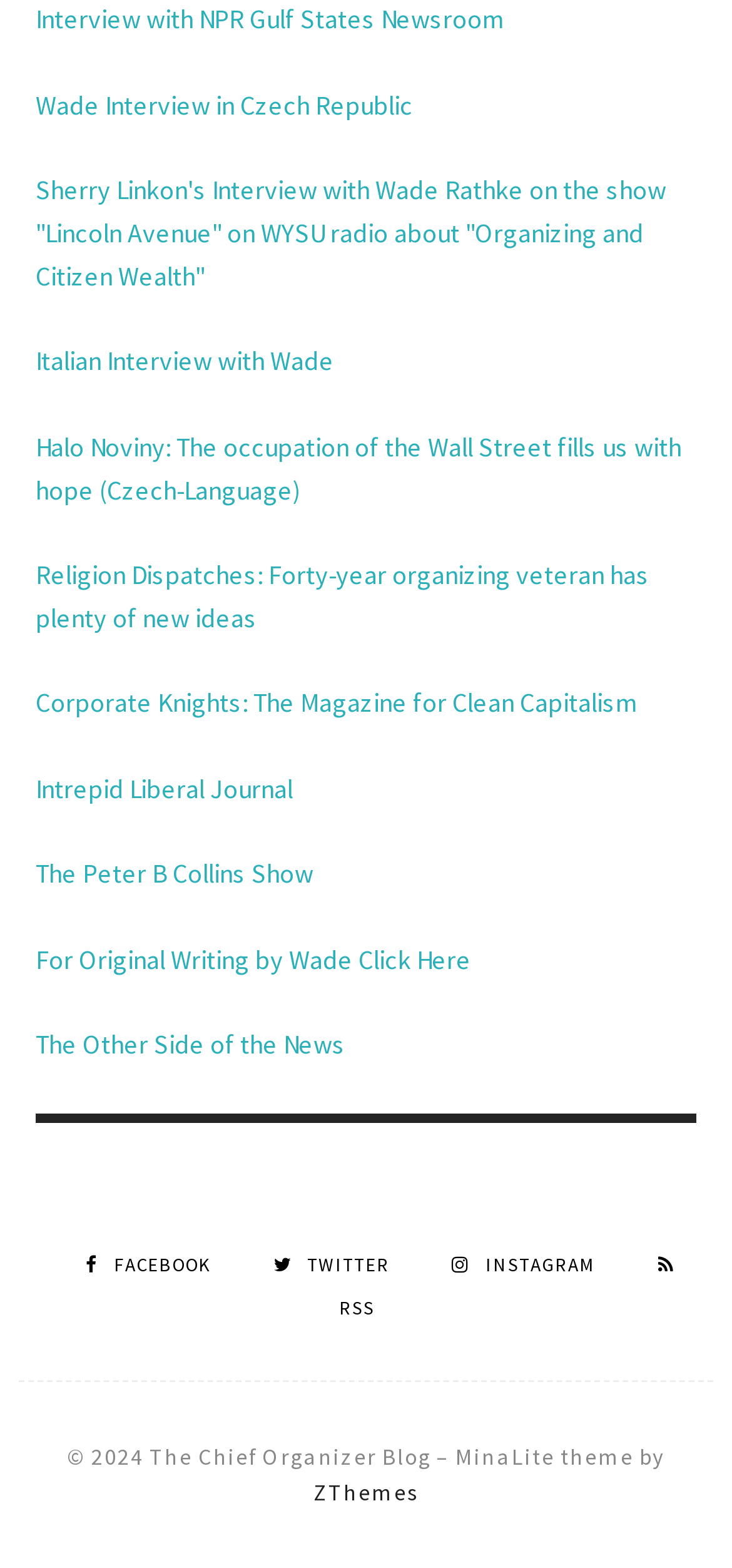Extract the bounding box coordinates for the HTML element that matches this description: "Italian Interview with Wade". The coordinates should be four float numbers between 0 and 1, i.e., [left, top, right, bottom].

[0.049, 0.218, 0.456, 0.24]